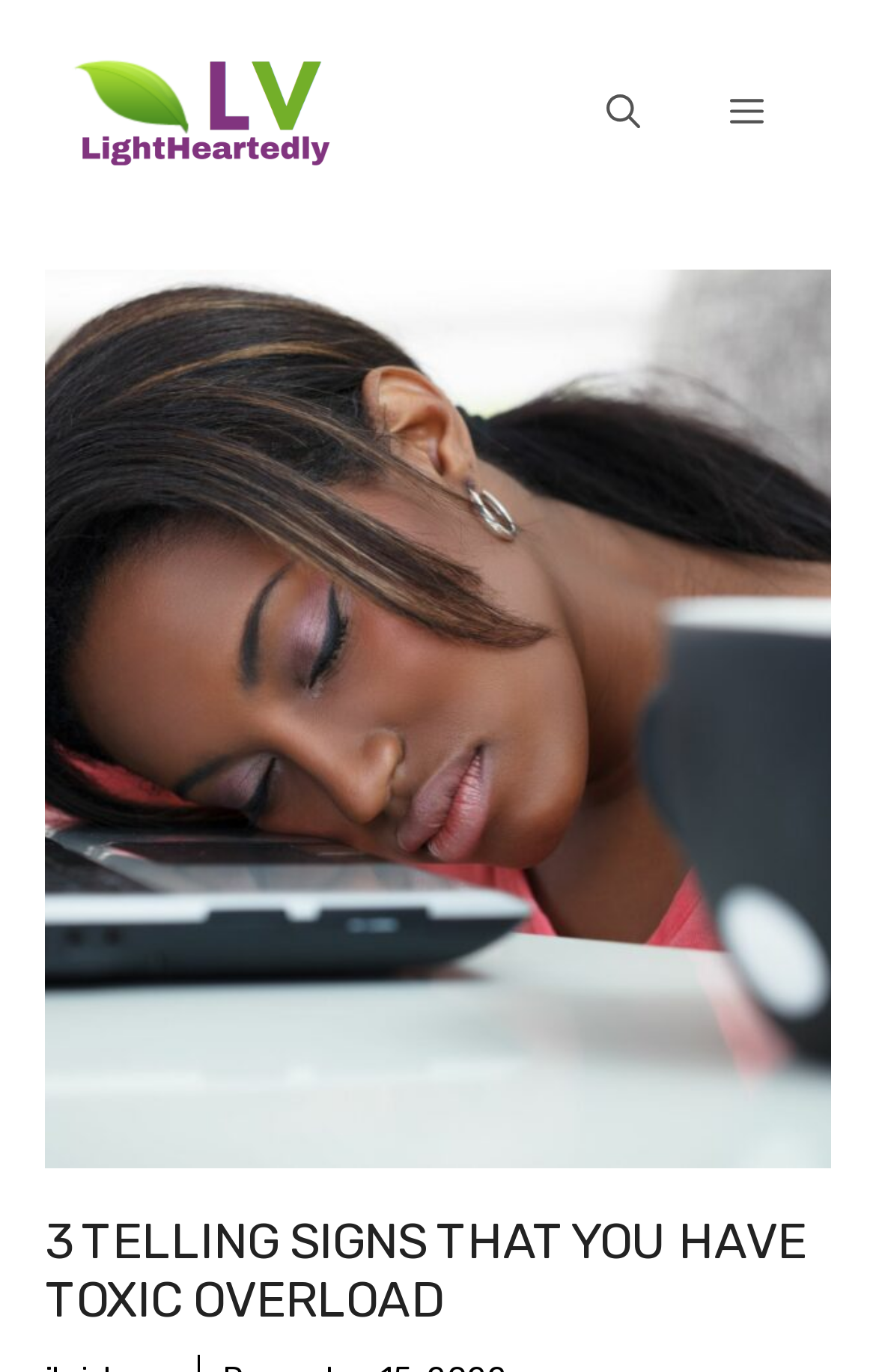Provide a thorough description of the webpage's content and layout.

The webpage appears to be an article or blog post discussing the topic of toxic overload. At the top of the page, there is a banner with the site's name, accompanied by a link and a navigation menu that can be toggled open or closed. The navigation menu has a search bar and a menu button.

Below the banner, there is a prominent heading that reads "3 TELLING SIGNS THAT YOU HAVE TOXIC OVERLOAD", which suggests that the article will discuss three key indicators of toxic overload.

To the right of the heading, there is a large figure or image that takes up a significant portion of the page. The image is positioned above the main content of the article, which is not explicitly described in the accessibility tree but is likely to be a series of paragraphs or sections discussing the three signs of toxic overload.

The meta description provides a brief summary of the article's content, suggesting that toxic overload can cause the body to cease metabolic functions, including proper food digestion, nutrient supply, and energy production.